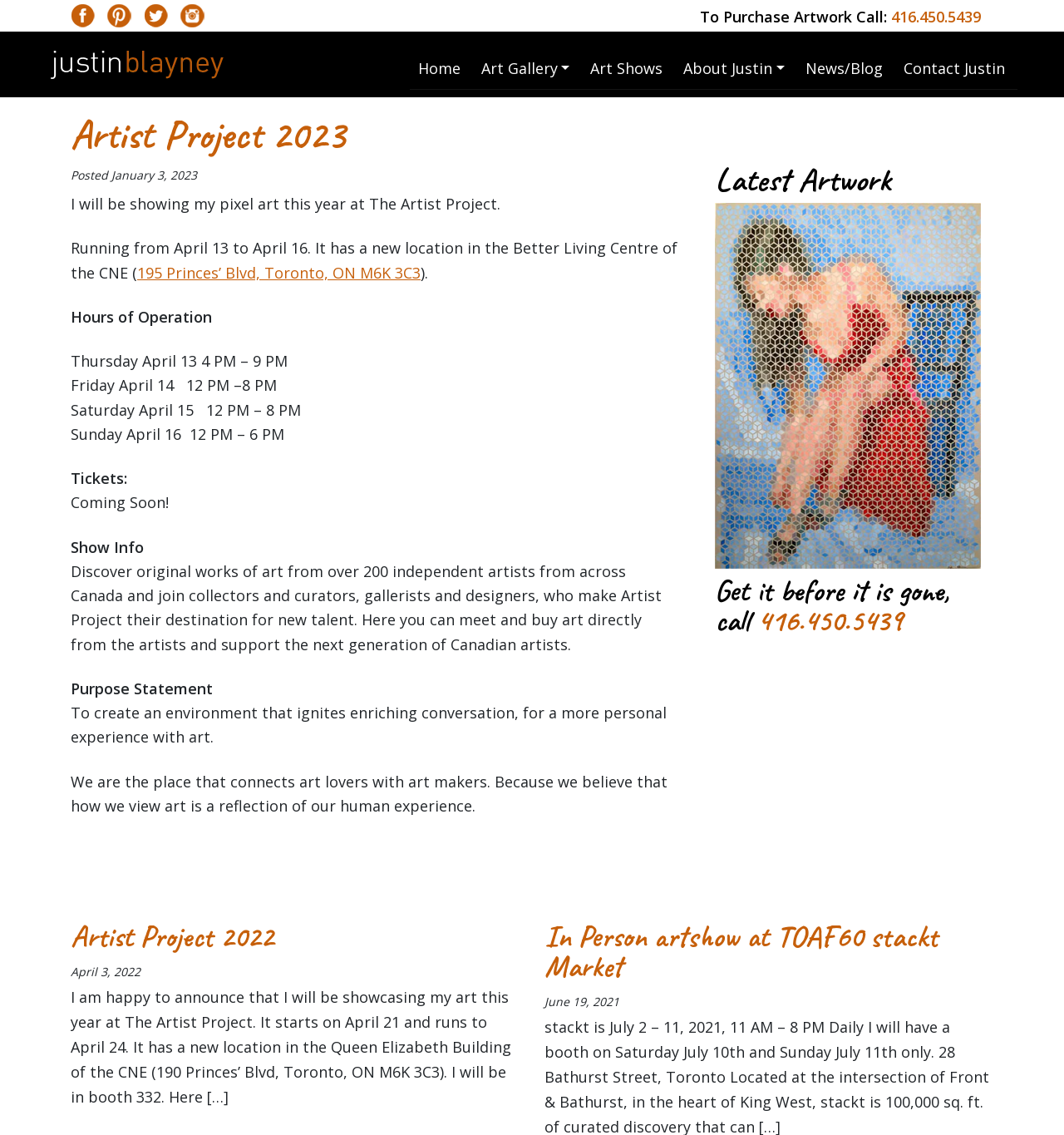Articulate a detailed summary of the webpage's content and design.

This webpage is about Justin Blayney Fine Art, a Canadian pixel painter. At the top, there is a header section with several links, including "Home", "Art Gallery", "Art Shows", "News/Blog", and "Contact Justin". Below the header, there is a prominent section announcing the artist's participation in the Artist Project 2023, which will take place from April 13 to April 16 at the Better Living Centre of the CNE in Toronto. The section includes the event's hours of operation, ticket information, and a brief description of the event.

To the right of the announcement, there is an image of one of the artist's pixel paintings, titled "Stella Blue". Below the image, there is a call-to-action to purchase artwork by calling 416.450.5439.

Further down the page, there are three sections showcasing the artist's past events, including the Artist Project 2022 and an in-person art show at TOAF60 stackt Market in 2021. Each section includes a brief description of the event, the date, and a link to learn more.

Throughout the page, there are several static text elements providing additional information about the artist's purpose and the events. The page also includes a footer section with a phone number to purchase artwork.